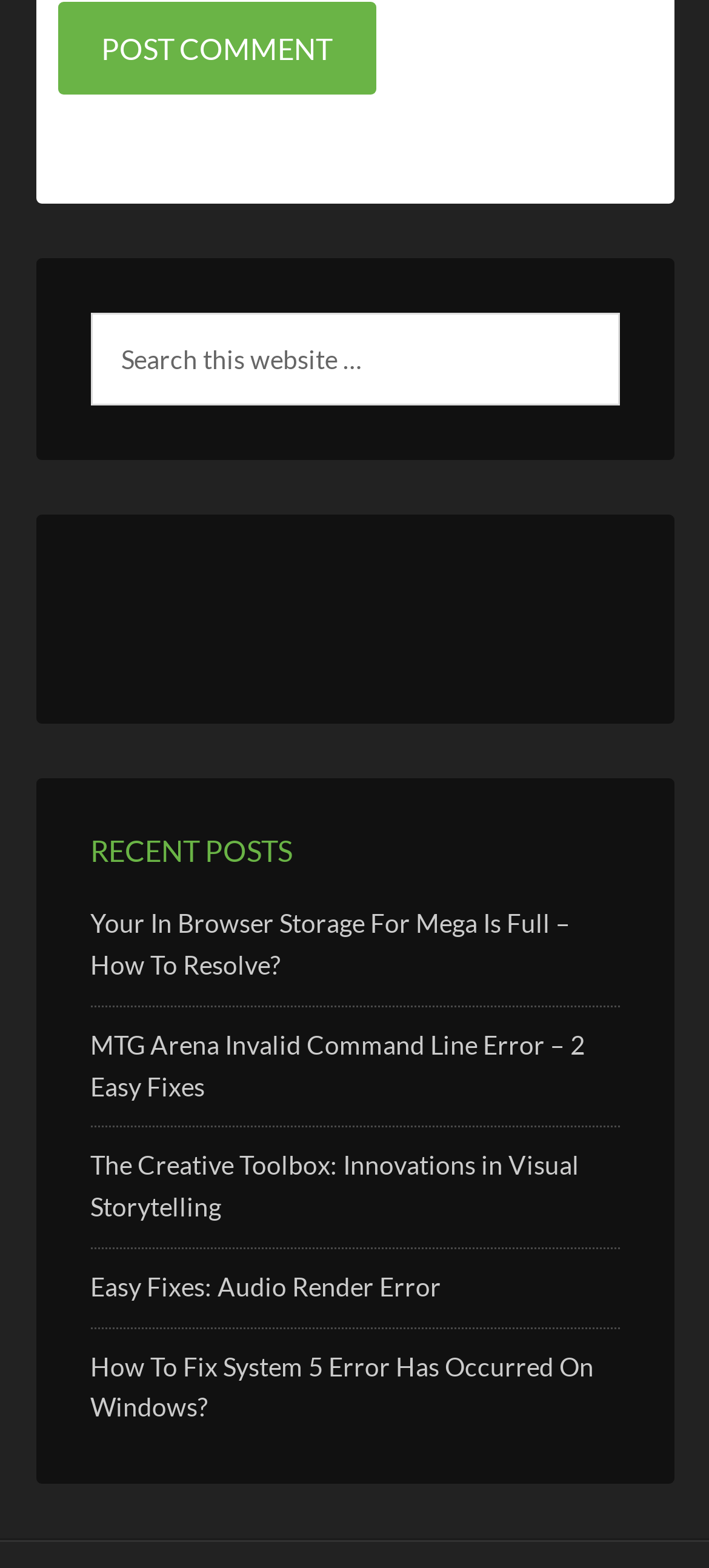What is the function of the searchbox?
Utilize the image to construct a detailed and well-explained answer.

The searchbox with the placeholder text 'Search this website …' is used to search for specific content within the website, allowing users to quickly find relevant information.